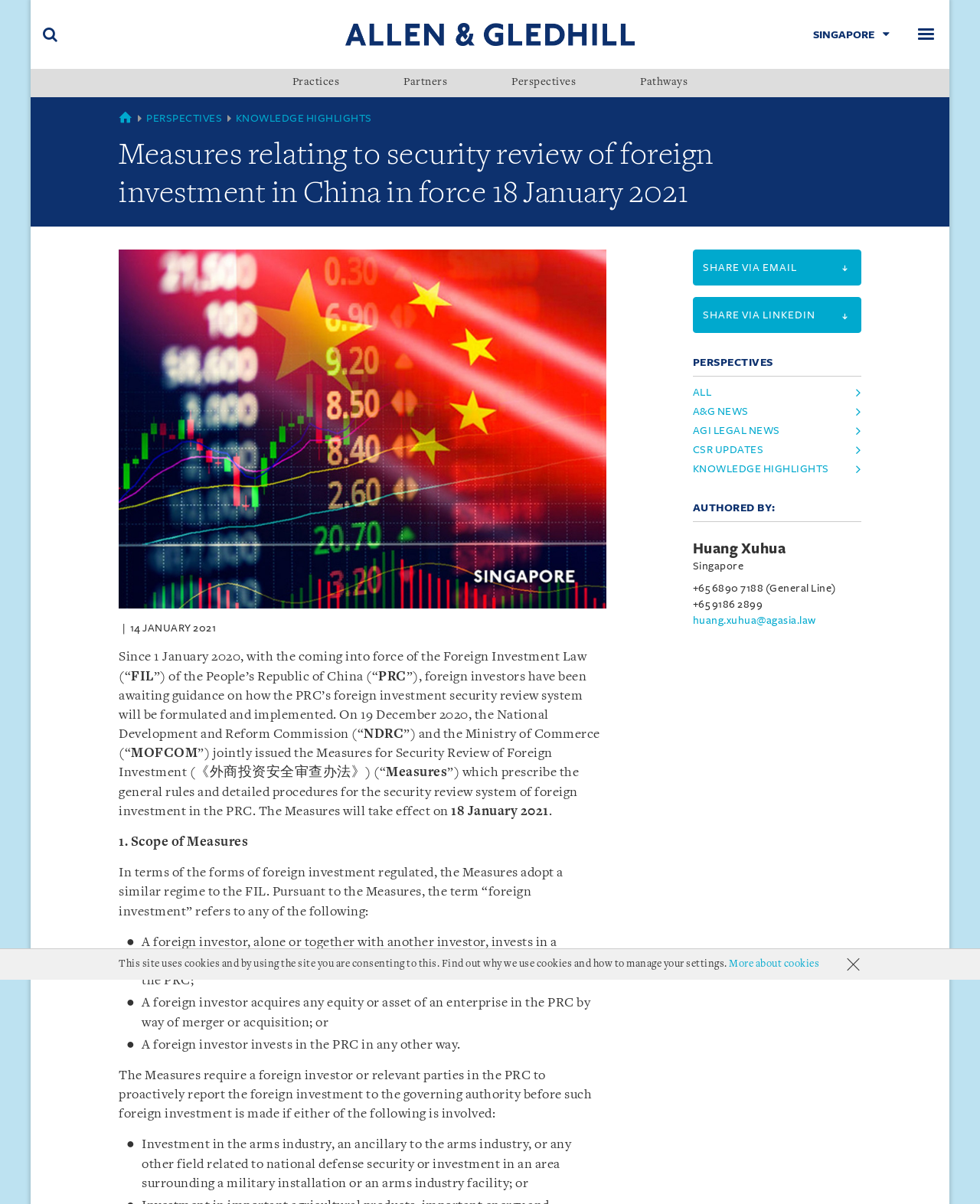Extract the top-level heading from the webpage and provide its text.

Measures relating to security review of foreign investment in China in force 18 January 2021